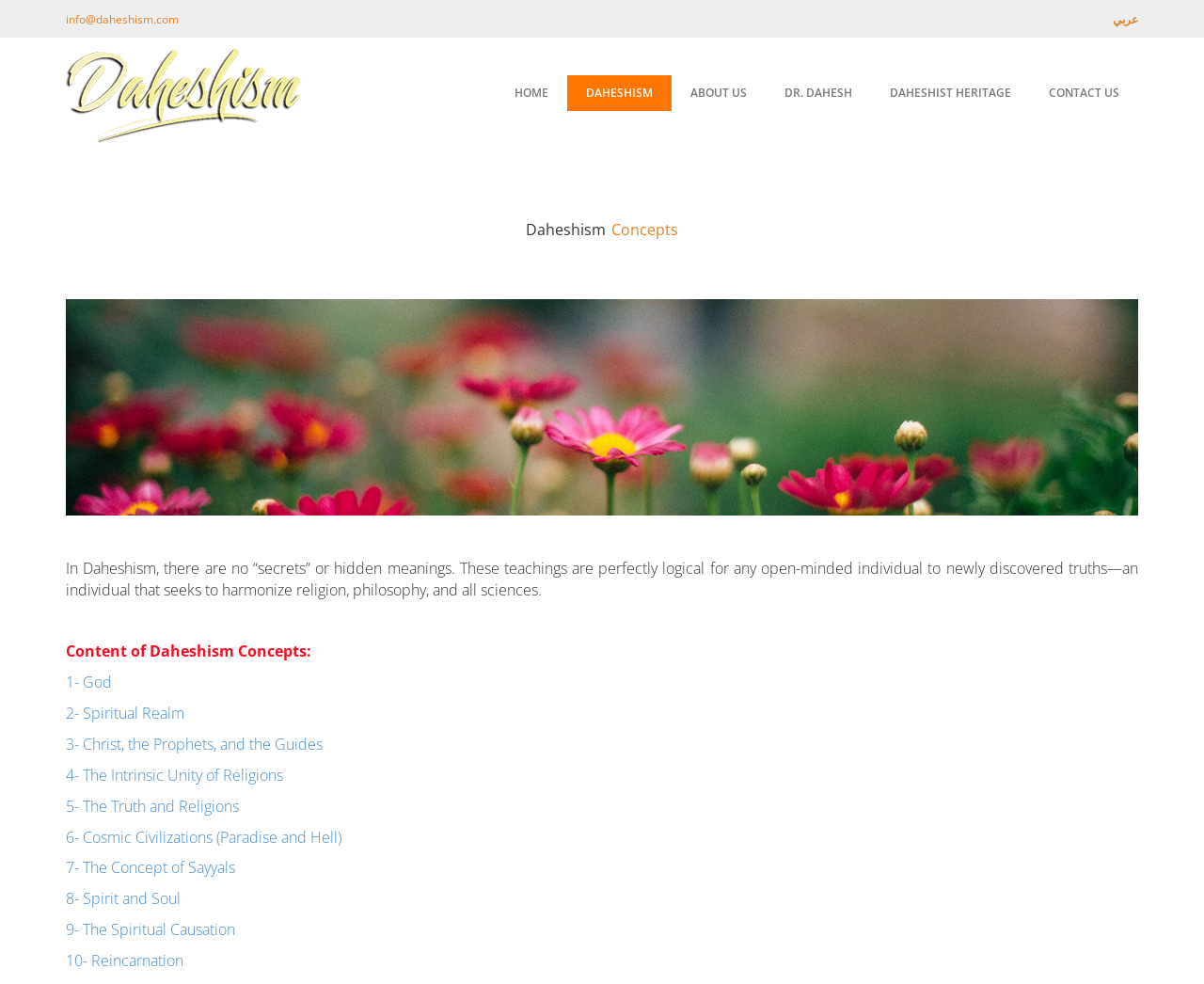Bounding box coordinates are given in the format (top-left x, top-left y, bottom-right x, bottom-right y). All values should be floating point numbers between 0 and 1. Provide the bounding box coordinate for the UI element described as: 8- Spirit and Soul

[0.055, 0.903, 0.15, 0.924]